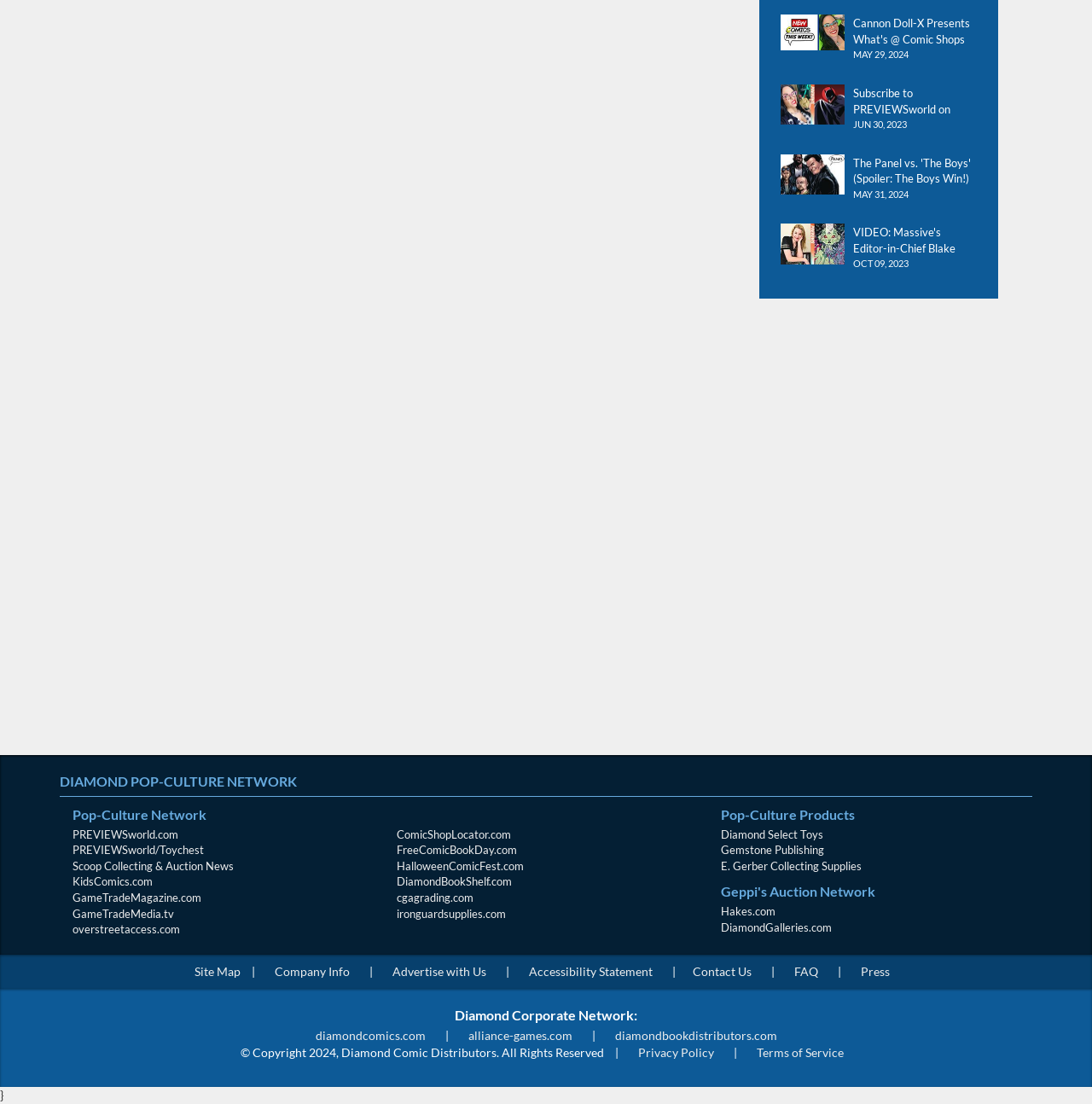Based on the element description: "Scoop Collecting & Auction News", identify the UI element and provide its bounding box coordinates. Use four float numbers between 0 and 1, [left, top, right, bottom].

[0.066, 0.778, 0.214, 0.79]